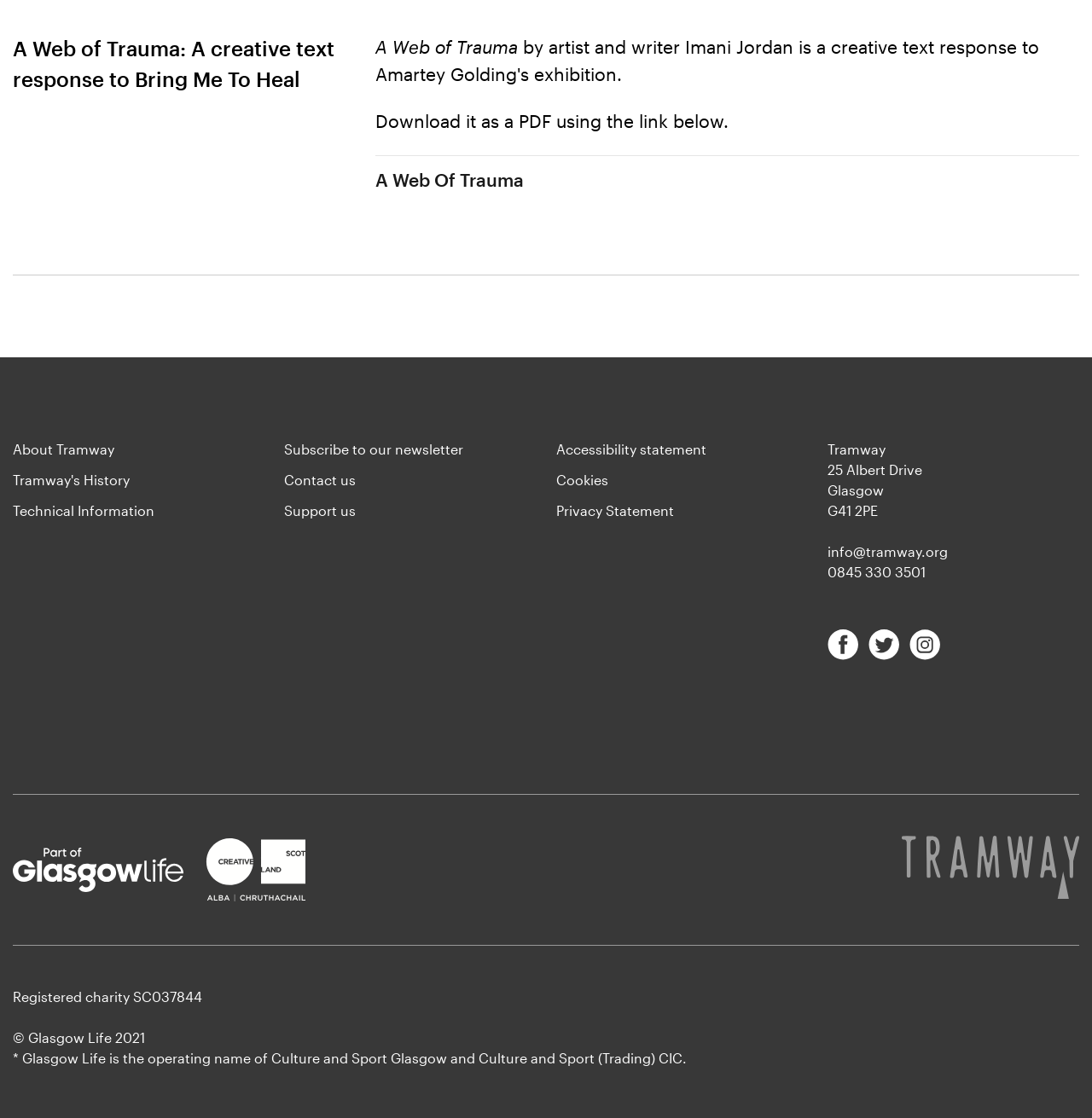Provide a one-word or one-phrase answer to the question:
What is the name of the creative text response?

A Web Of Trauma